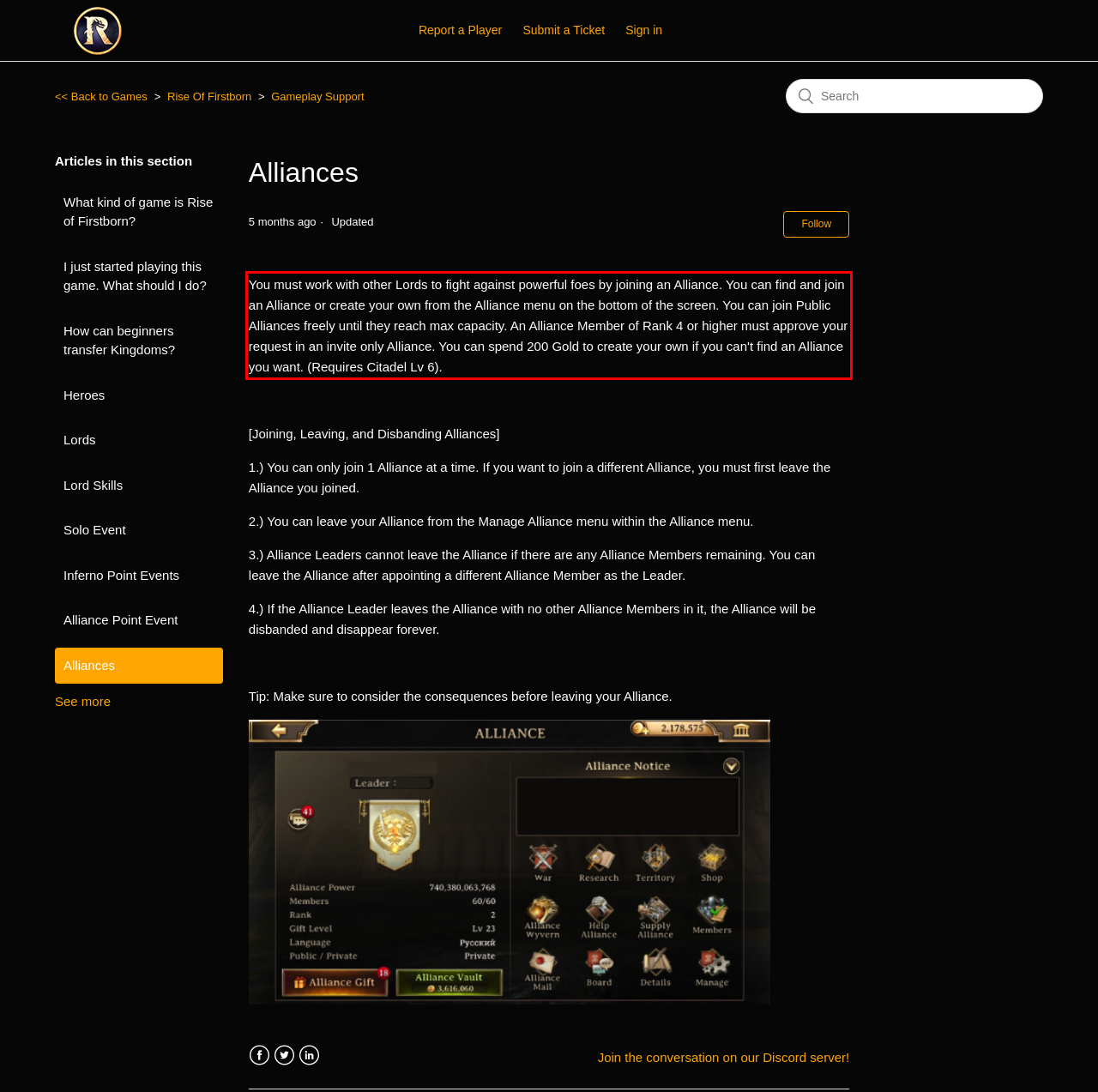You have a screenshot of a webpage, and there is a red bounding box around a UI element. Utilize OCR to extract the text within this red bounding box.

You must work with other Lords to fight against powerful foes by joining an Alliance. You can find and join an Alliance or create your own from the Alliance menu on the bottom of the screen. You can join Public Alliances freely until they reach max capacity. An Alliance Member of Rank 4 or higher must approve your request in an invite only Alliance. You can spend 200 Gold to create your own if you can't find an Alliance you want. (Requires Citadel Lv 6).